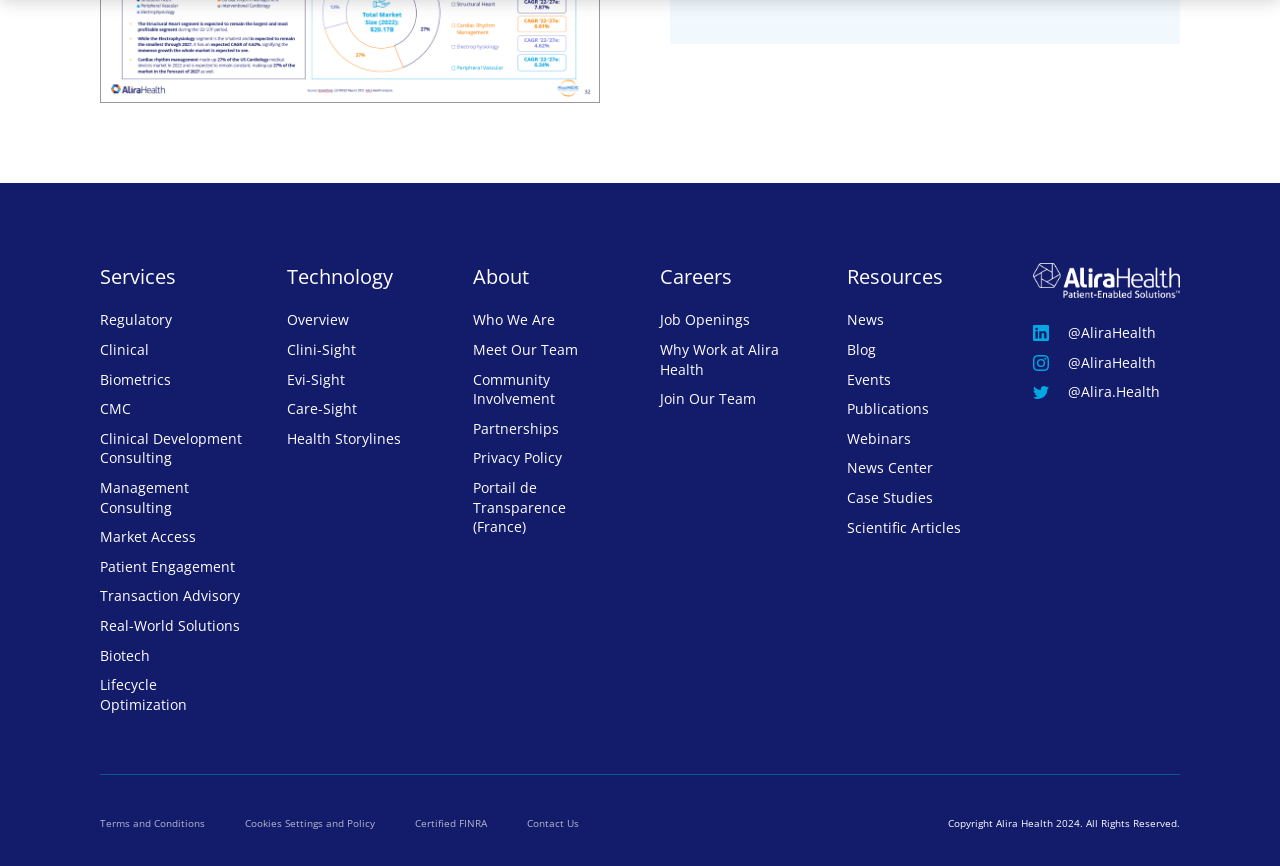Please provide the bounding box coordinates for the element that needs to be clicked to perform the following instruction: "Contact Us". The coordinates should be given as four float numbers between 0 and 1, i.e., [left, top, right, bottom].

[0.412, 0.943, 0.452, 0.959]